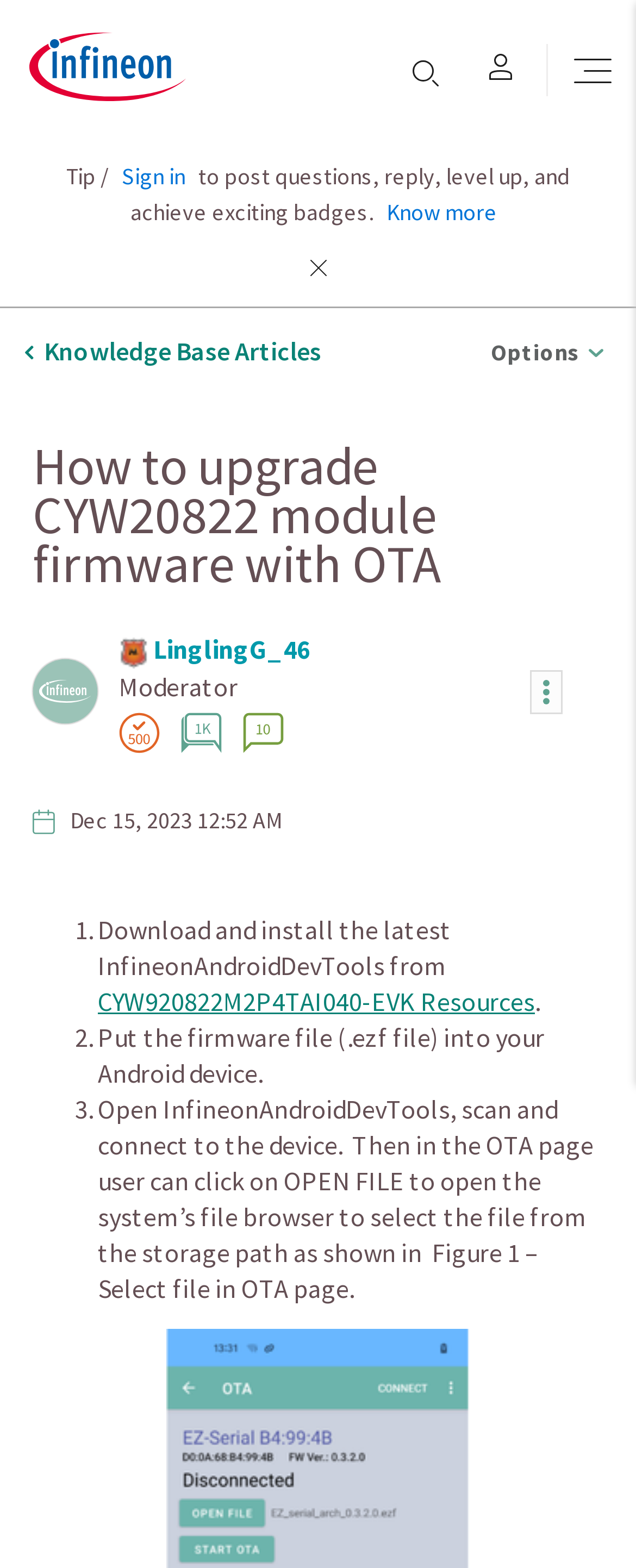Please identify the bounding box coordinates of the element that needs to be clicked to perform the following instruction: "Go to 'Microlink'".

None